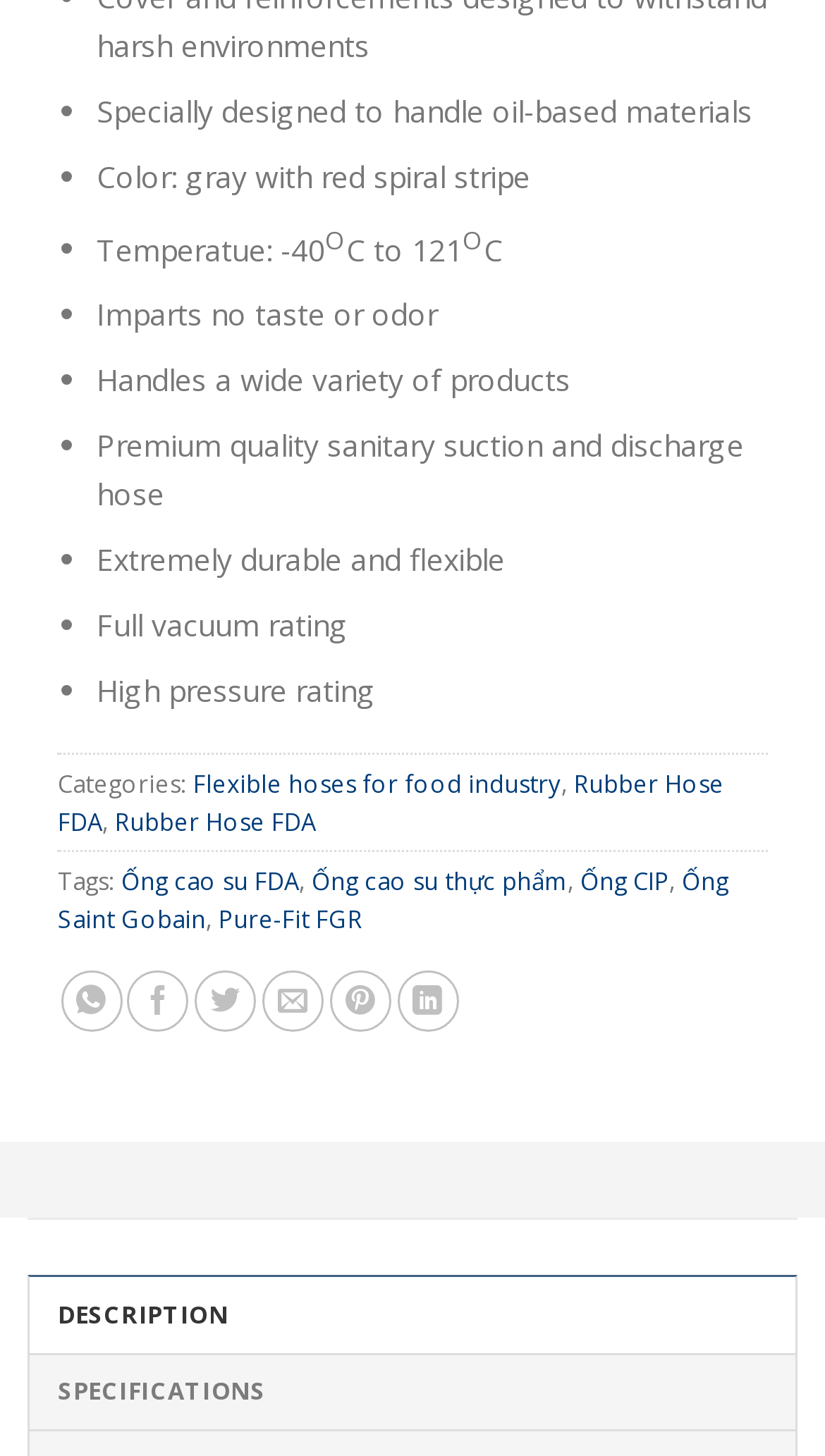Could you please study the image and provide a detailed answer to the question:
What is the color of the product?

The question asks about the color of the product. From the webpage, we can see that the StaticText element with the text 'Color: gray with red spiral stripe' is describing the product's color. Therefore, the answer is 'gray with red spiral stripe'.